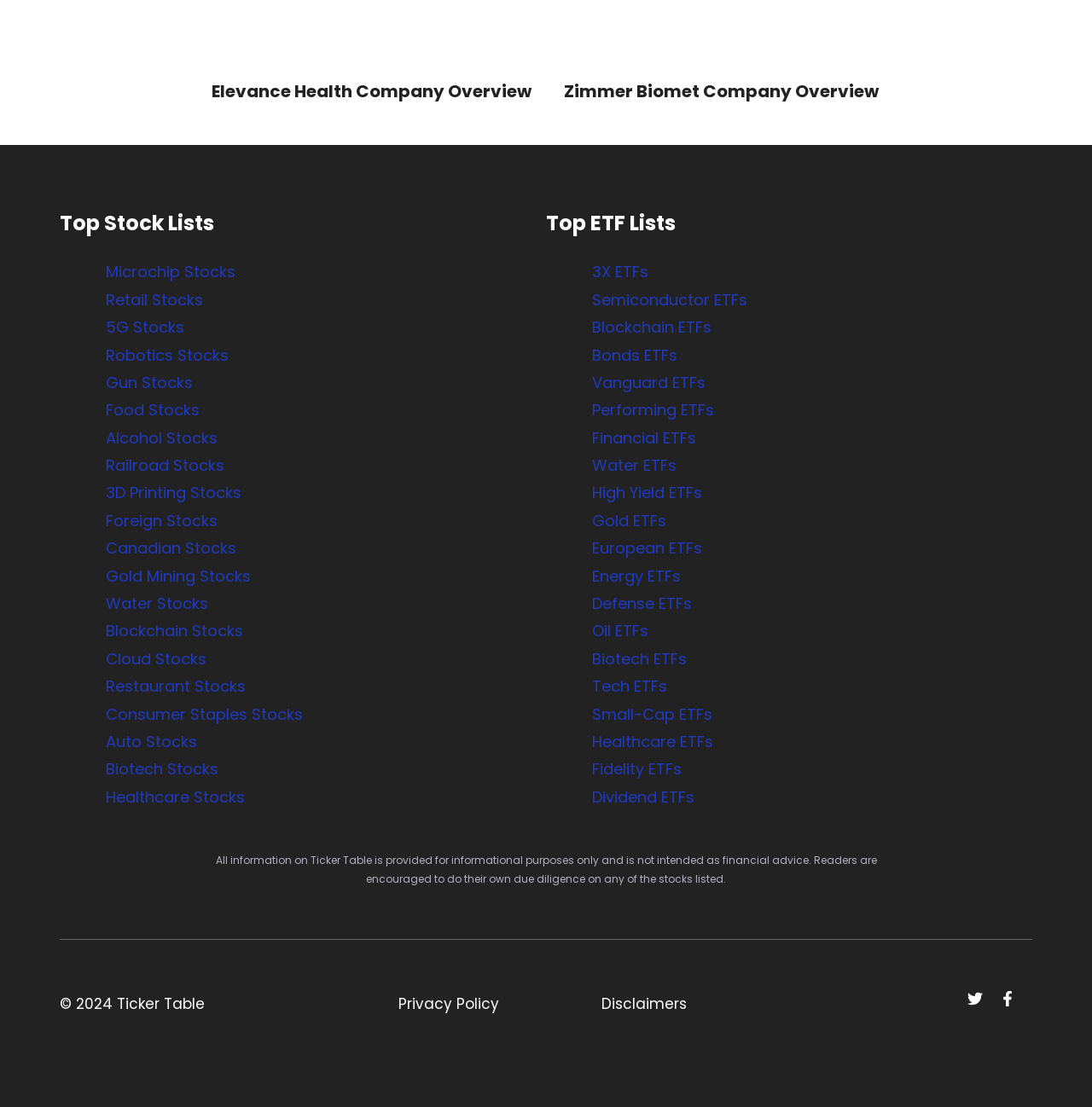How many ETF lists are available on this webpage?
Please elaborate on the answer to the question with detailed information.

Under the 'Top ETF Lists' heading, I can see multiple links to different ETFs, but there is only one list of ETFs available on this webpage, categorized by different types such as 3X, Semiconductor, Blockchain, and more.